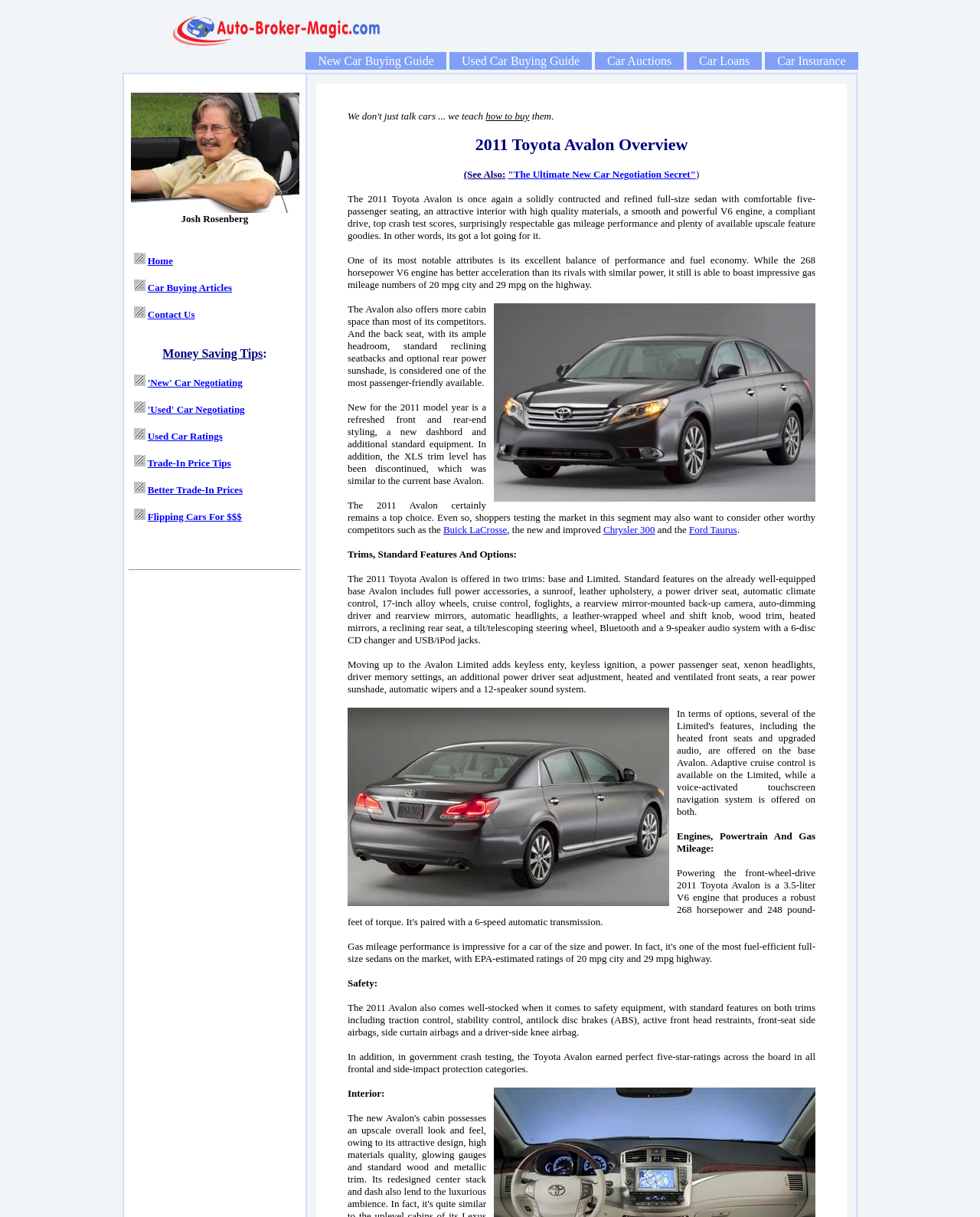Using the provided element description "Used Car Buying Guide", determine the bounding box coordinates of the UI element.

[0.459, 0.043, 0.604, 0.057]